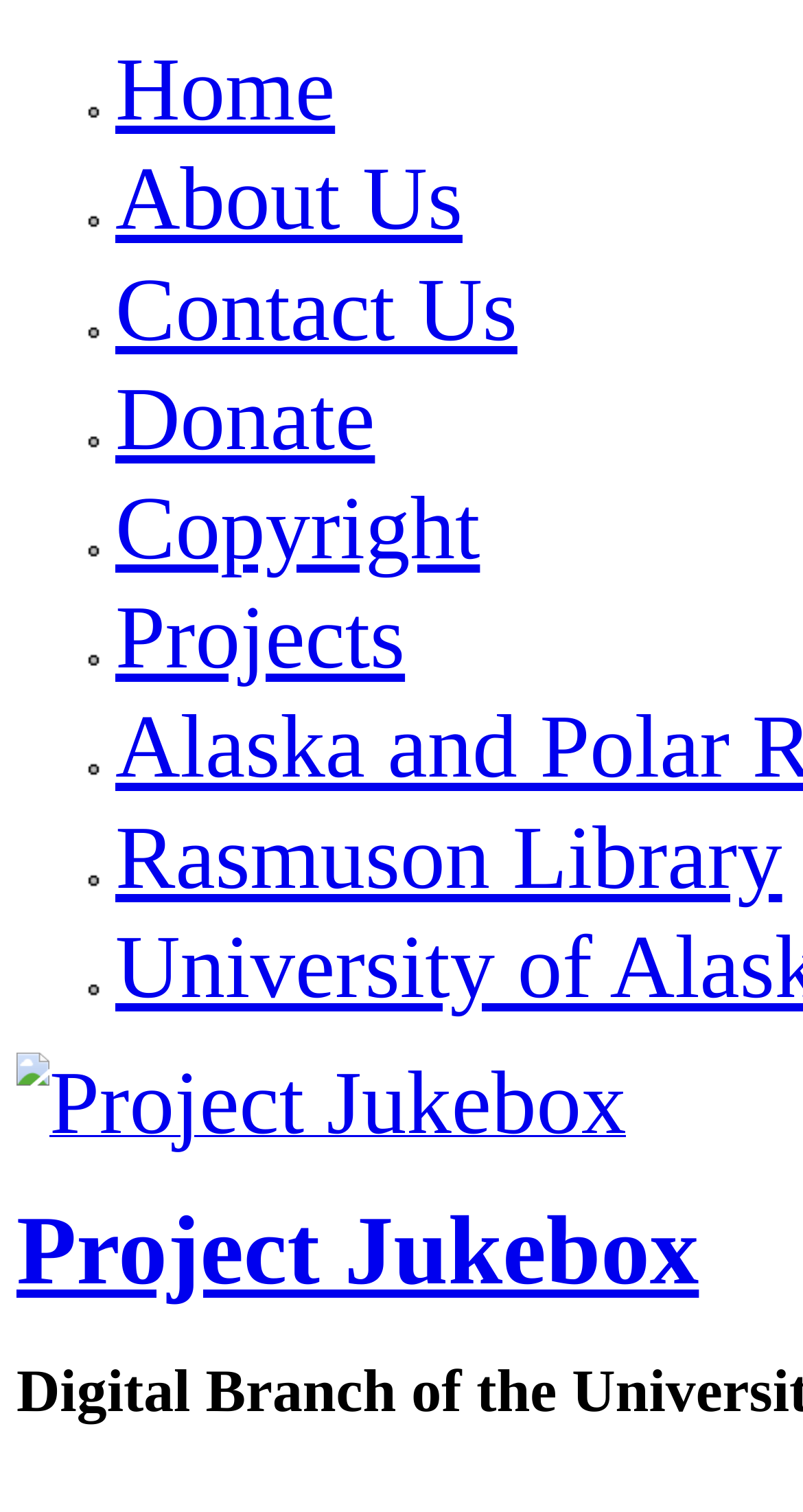Pinpoint the bounding box coordinates of the element you need to click to execute the following instruction: "go to home page". The bounding box should be represented by four float numbers between 0 and 1, in the format [left, top, right, bottom].

[0.144, 0.028, 0.417, 0.093]